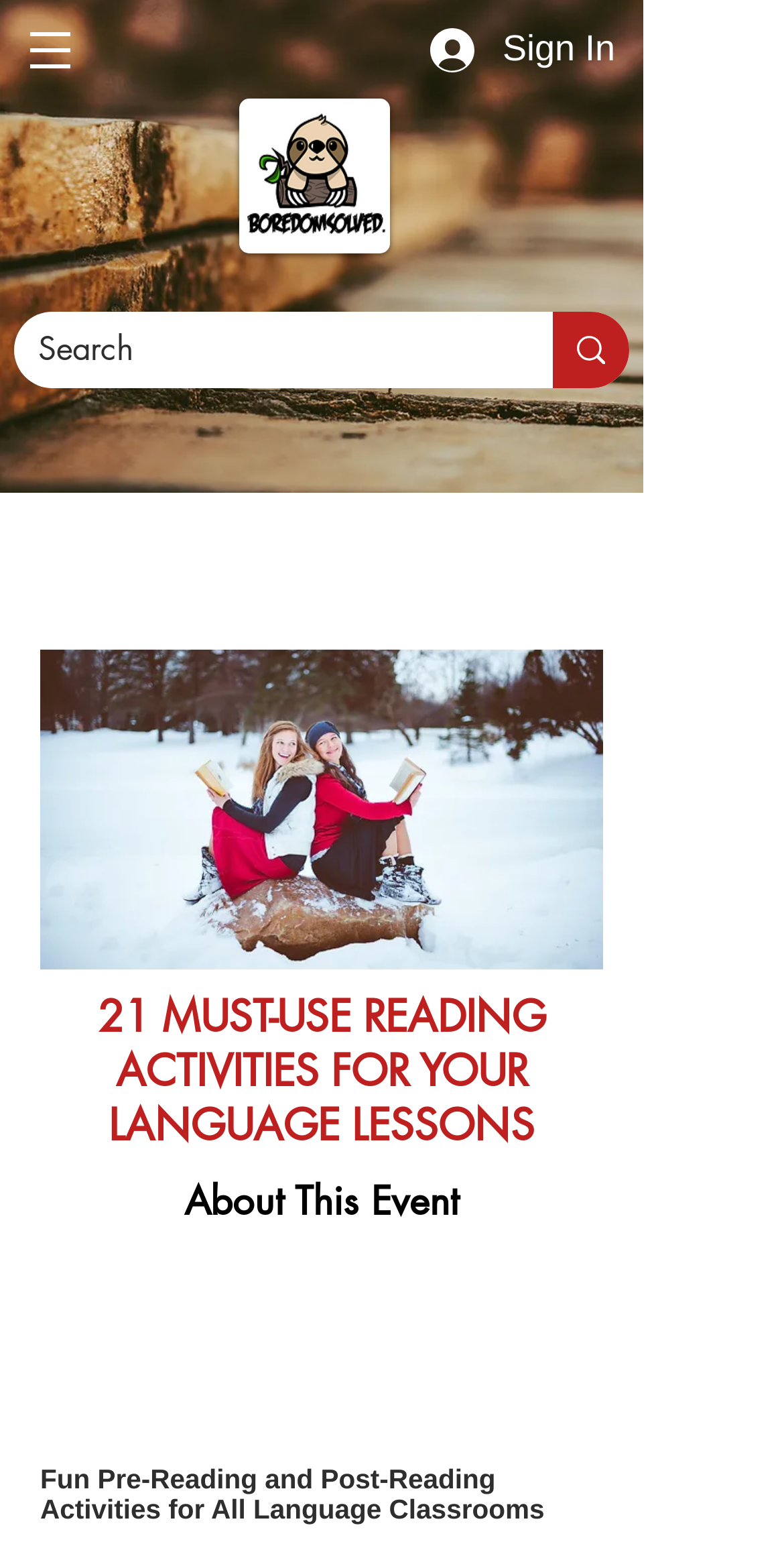Provide a brief response in the form of a single word or phrase:
What is the topic of the webpage?

Language lessons